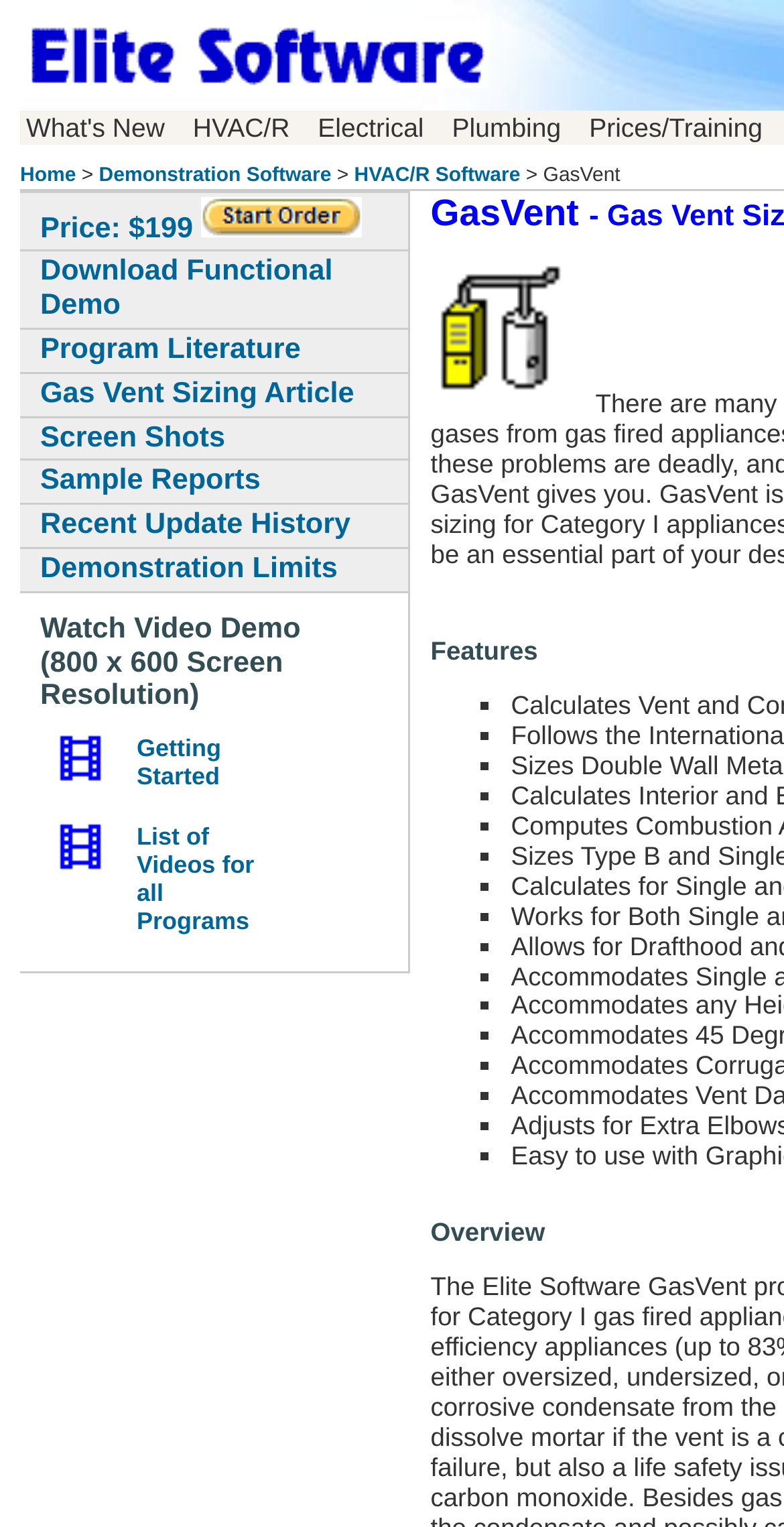How many software programs are offered?
Give a thorough and detailed response to the question.

Based on the meta description, the website offers 30 HVAC software programs for all aspects of HVAC, plumbing, and electrical system design.